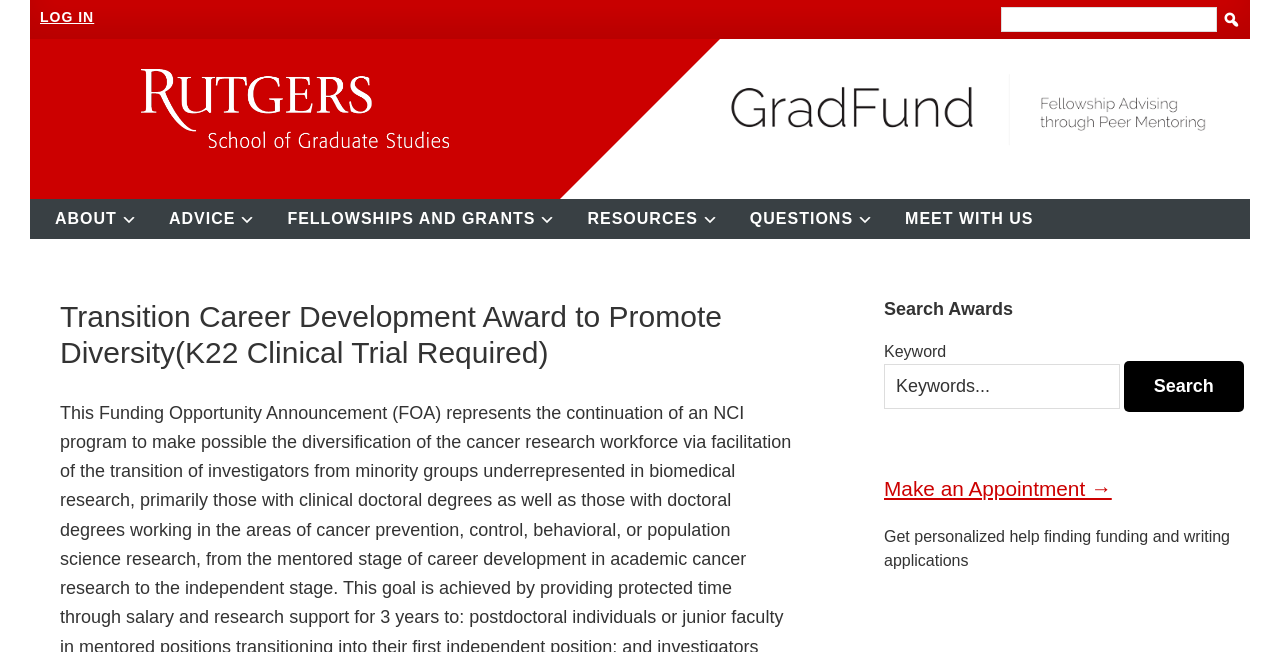Provide a thorough description of this webpage.

This webpage is about the Transition Career Development Award to Promote Diversity, which requires a K22 Clinical Trial. At the top left corner, there are three "Skip to" links: primary navigation, main content, and primary sidebar. Next to them is a "LOG IN" link. On the top right corner, there is a search bar with a textbox and a search button.

Below the top section, there are two large images, one on the left and one on the right, with links attached to them. The main navigation menu is located on the left side, with links to "ABOUT", "ADVICE", "FELLOWSHIPS AND GRANTS", "RESOURCES", "QUESTIONS", and "MEET WITH US". Each of these links has a submenu button next to it.

The main content area is on the right side, with a heading that matches the title of the webpage. Below the heading, there is no visible content.

On the right sidebar, there is a search awards section with a heading, a keyword label, a textbox to input keywords, and a search button. Below this section, there is a link to make an appointment and a paragraph of text describing personalized help for finding funding and writing applications.